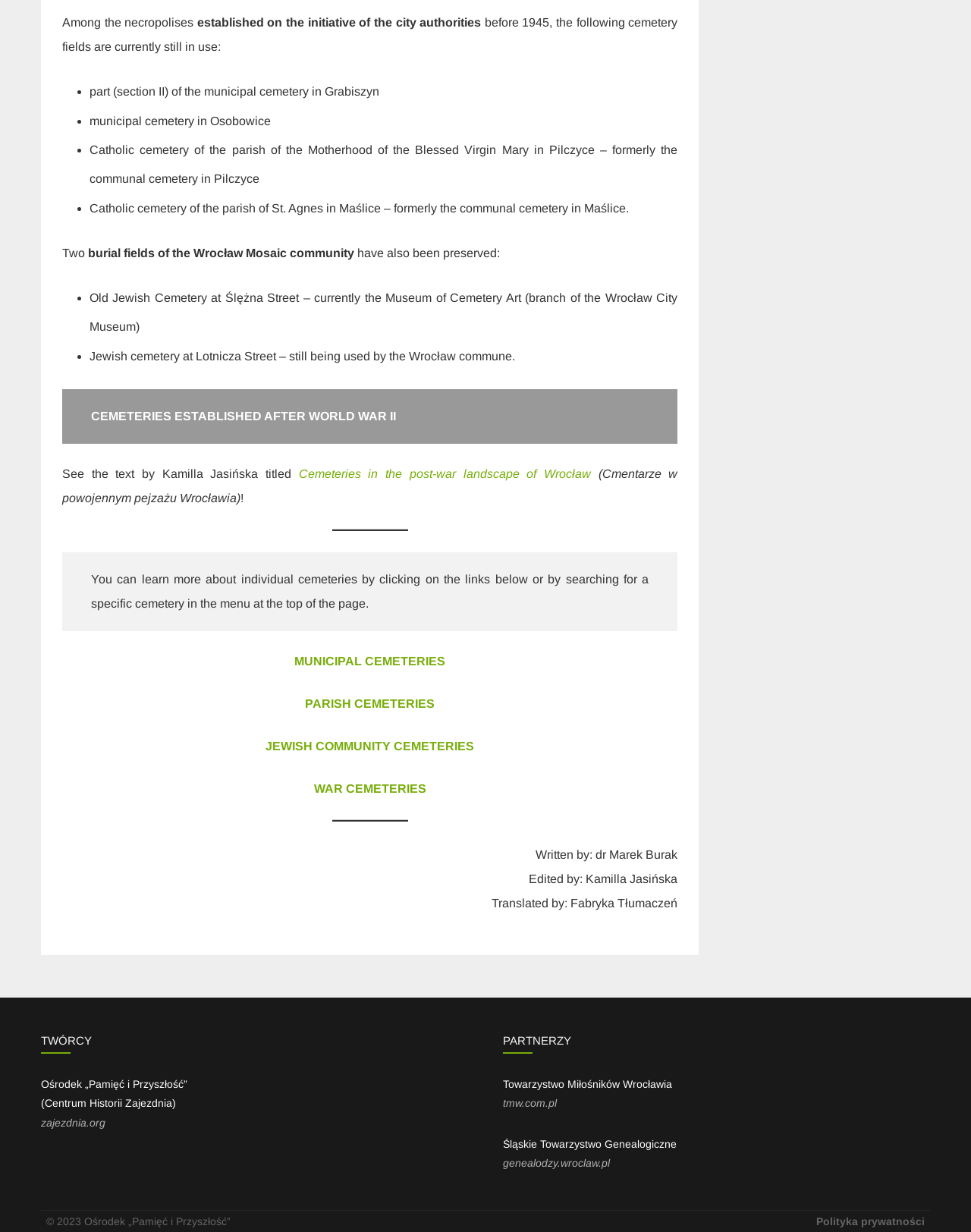Please find the bounding box coordinates of the section that needs to be clicked to achieve this instruction: "Read the text about cemeteries in the post-war landscape of Wrocław".

[0.308, 0.379, 0.609, 0.39]